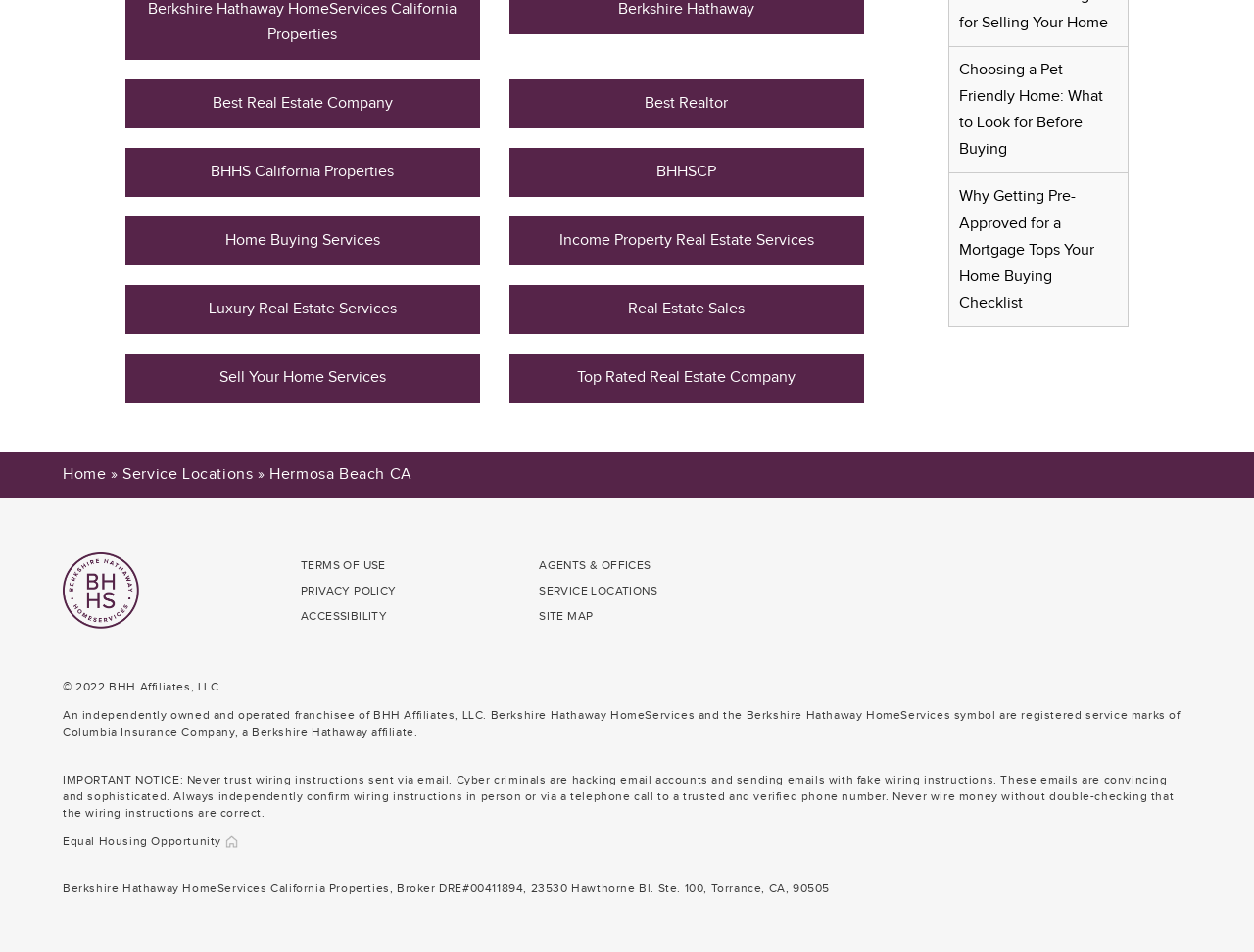From the webpage screenshot, identify the region described by Best Real Estate Company. Provide the bounding box coordinates as (top-left x, top-left y, bottom-right x, bottom-right y), with each value being a floating point number between 0 and 1.

[0.1, 0.083, 0.383, 0.135]